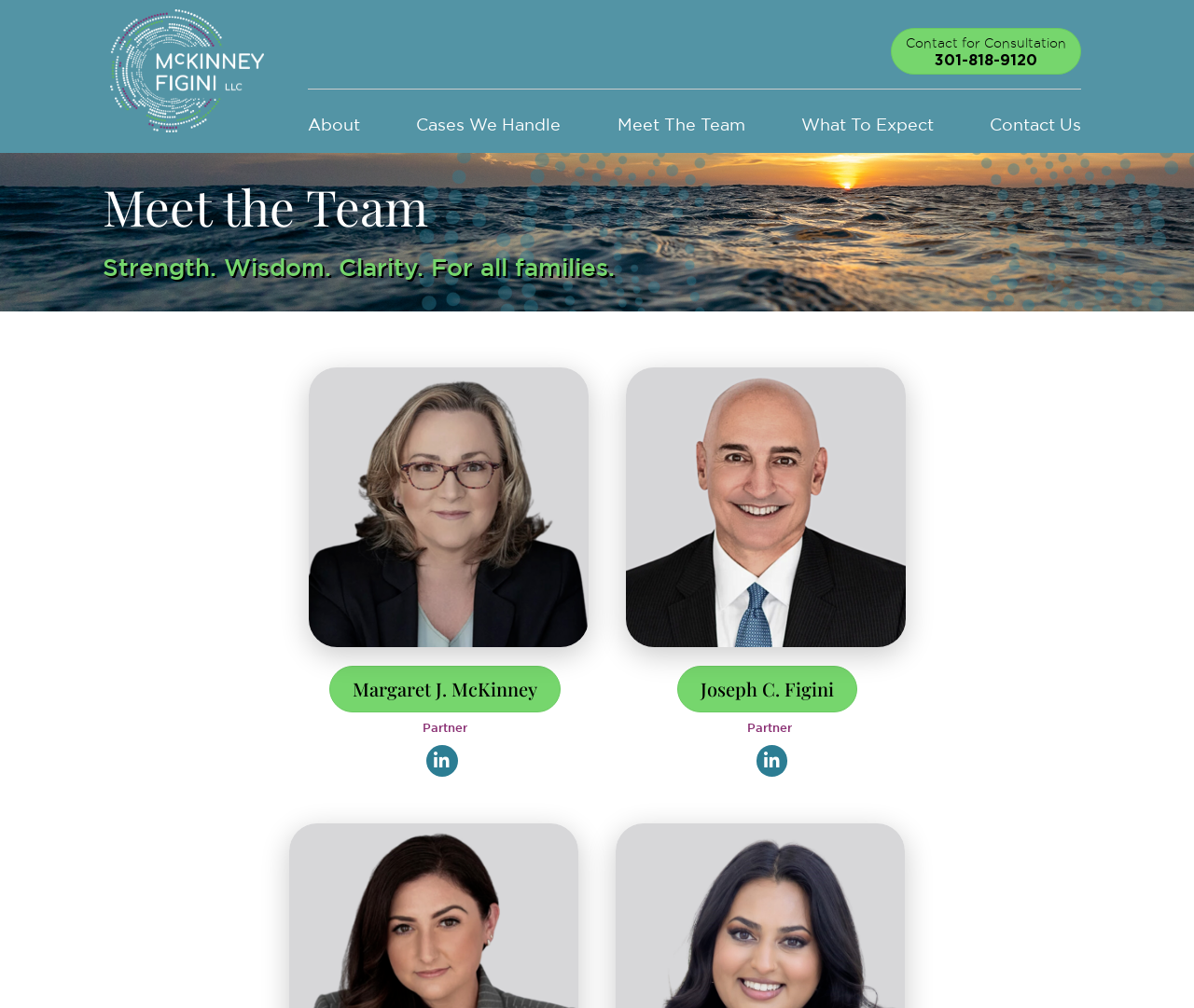Locate the bounding box coordinates of the item that should be clicked to fulfill the instruction: "Contact for Consultation".

[0.746, 0.028, 0.905, 0.074]